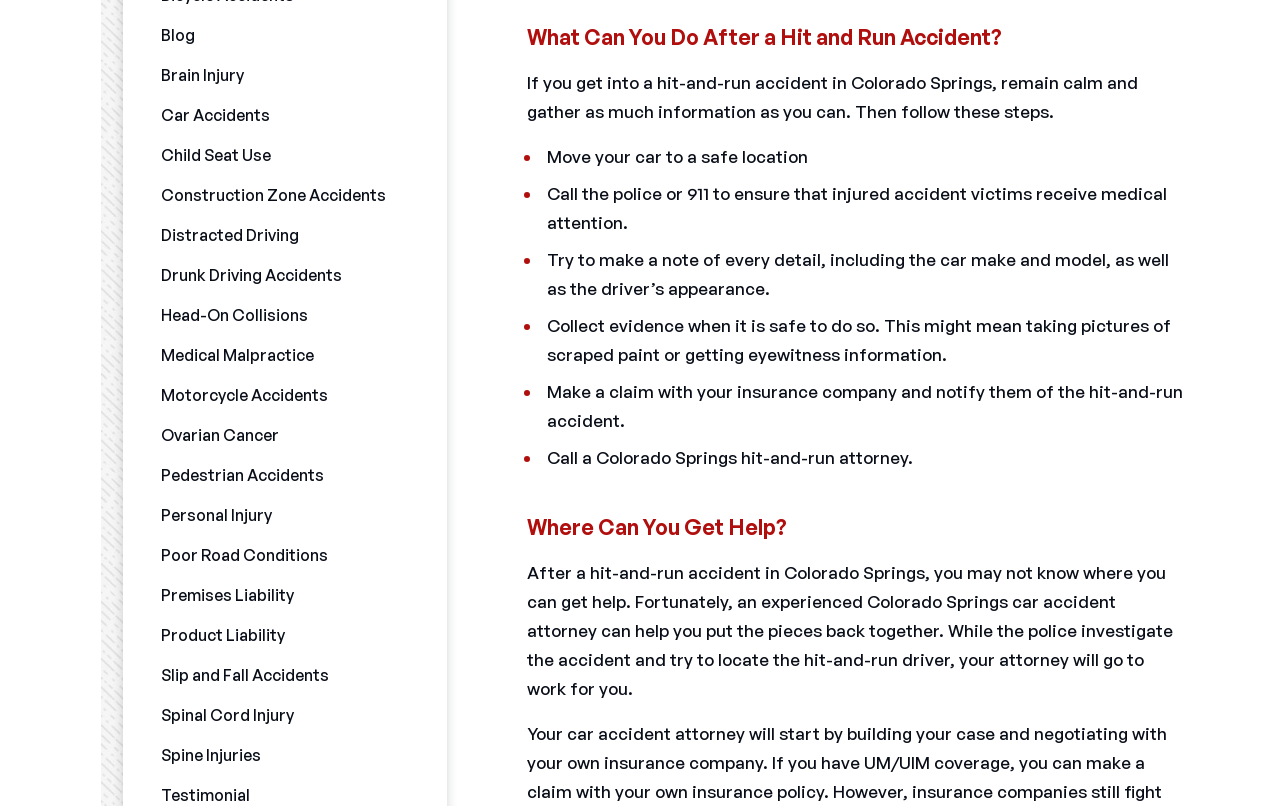Using the details in the image, give a detailed response to the question below:
Where can you get help after a hit-and-run accident?

The webpage suggests that after a hit-and-run accident, one can get help from an experienced Colorado Springs car accident attorney, who can help put the pieces back together while the police investigate the accident and try to locate the hit-and-run driver.